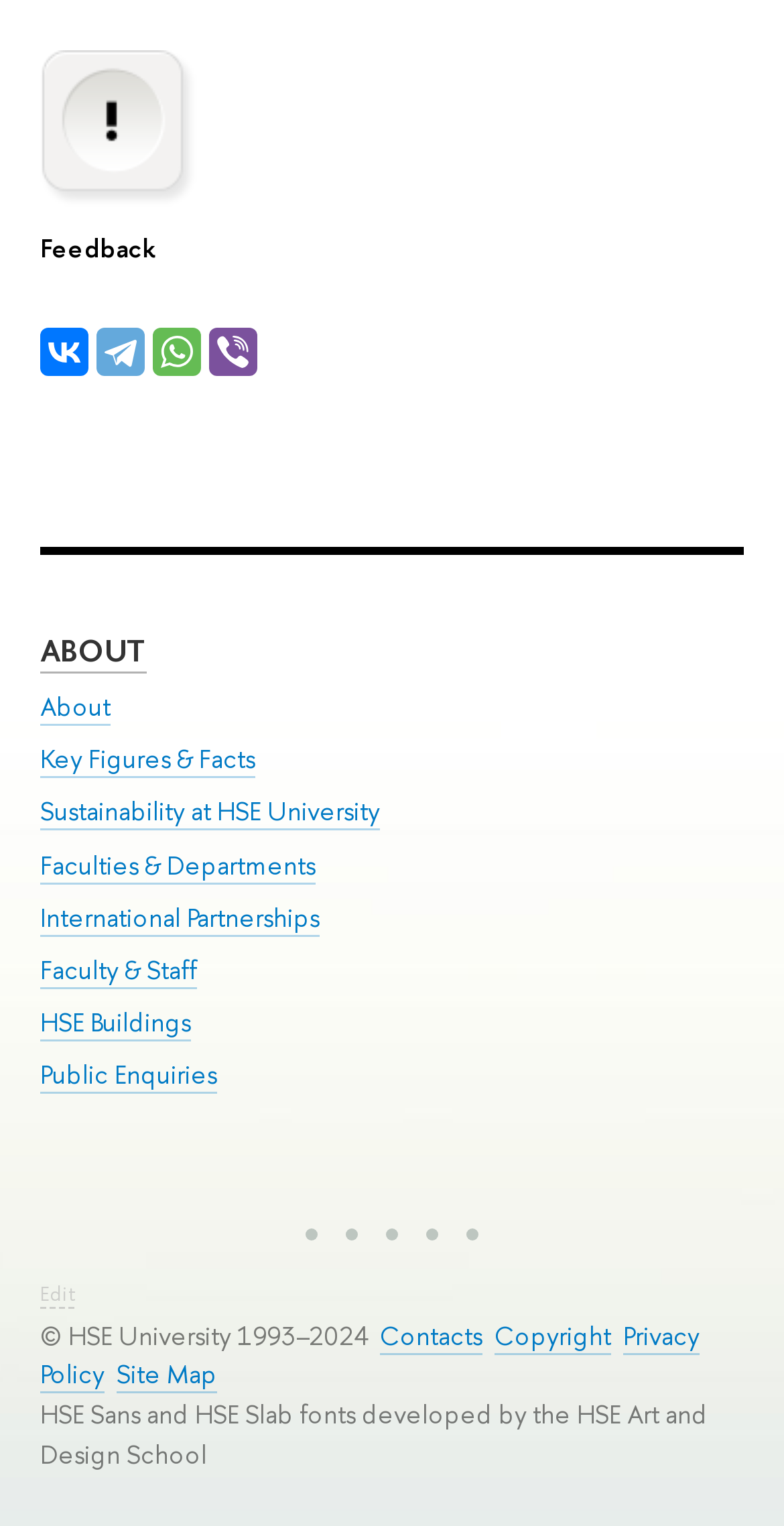Provide a brief response to the question using a single word or phrase: 
How many buttons are there at the bottom of the page?

5